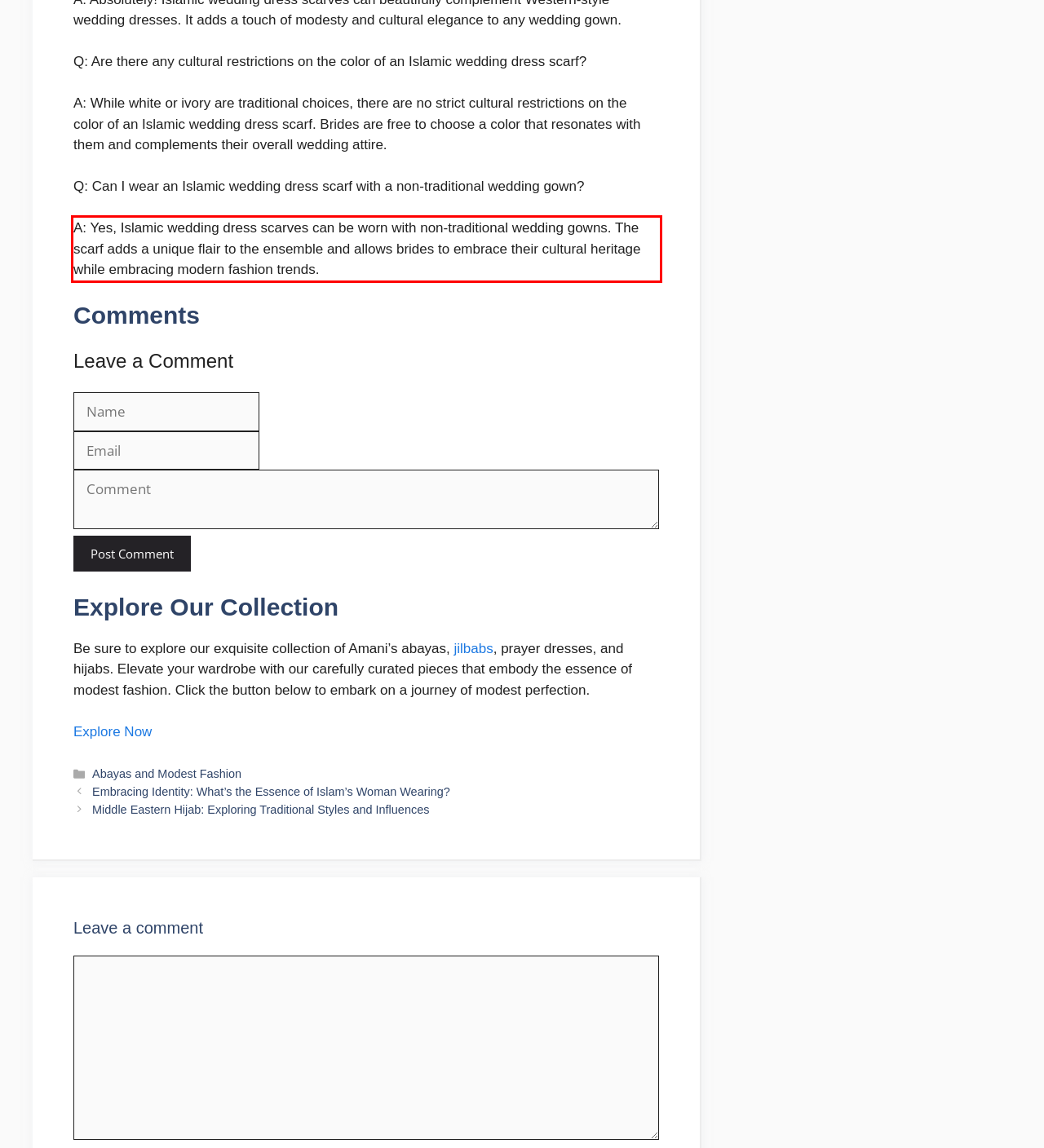You are provided with a screenshot of a webpage containing a red bounding box. Please extract the text enclosed by this red bounding box.

A: Yes, Islamic wedding dress scarves can be worn with non-traditional wedding gowns. The scarf adds a unique flair to the ensemble and allows brides to embrace their cultural heritage while embracing modern fashion trends.